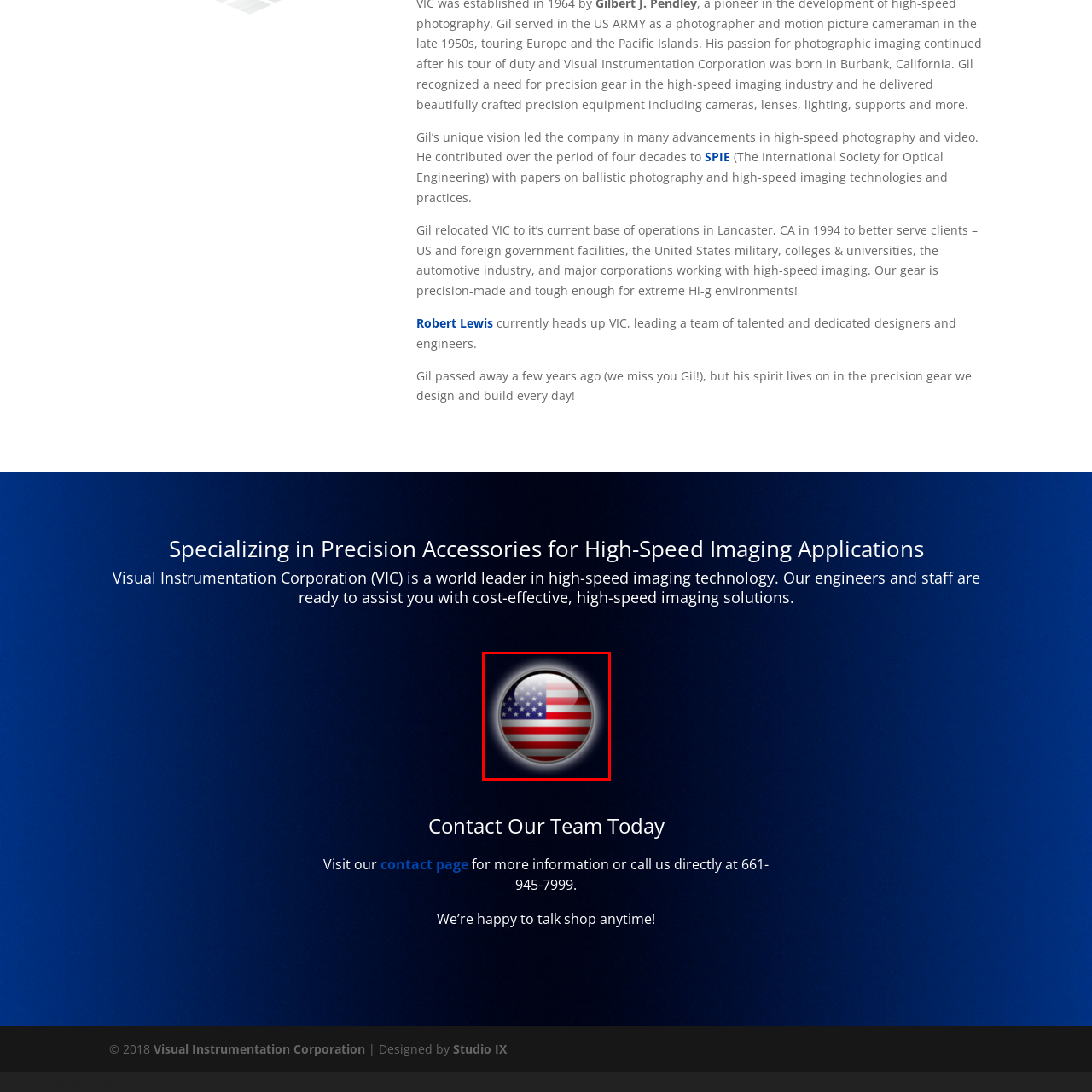Observe the image enclosed by the red box and thoroughly answer the subsequent question based on the visual details: What is the purpose of the icon?

The caption explains that the icon is used on a webpage for the Visual Instrumentation Corporation (VIC) and symbolizes pride and a commitment to serving clients both domestically and internationally, reflecting the company's connection to American innovation and manufacturing.